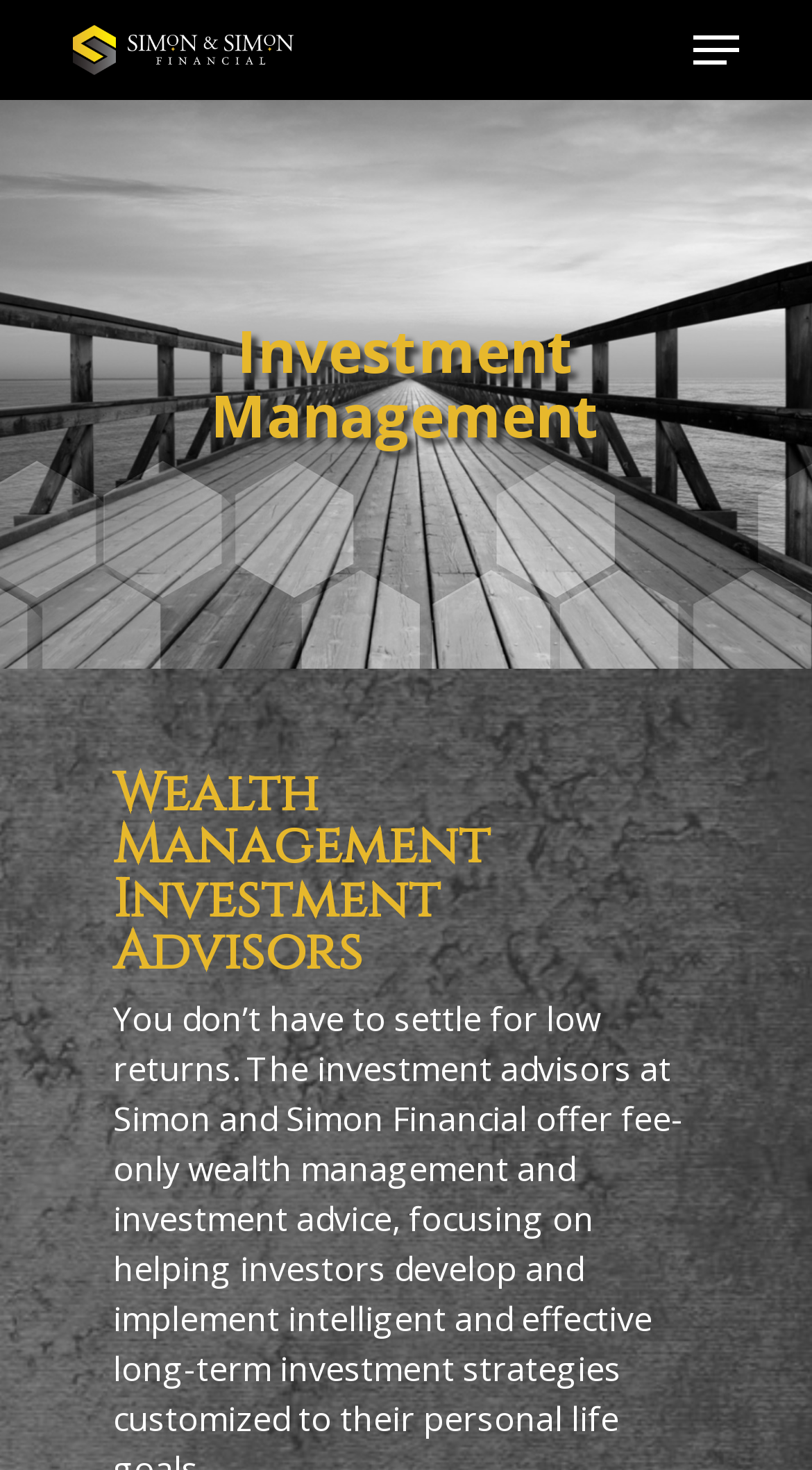Is there a search function on the webpage?
Please ensure your answer is as detailed and informative as possible.

I found a search textbox with a placeholder 'Search' and a hint 'Hit enter to search or ESC to close', which indicates that there is a search function on the webpage.